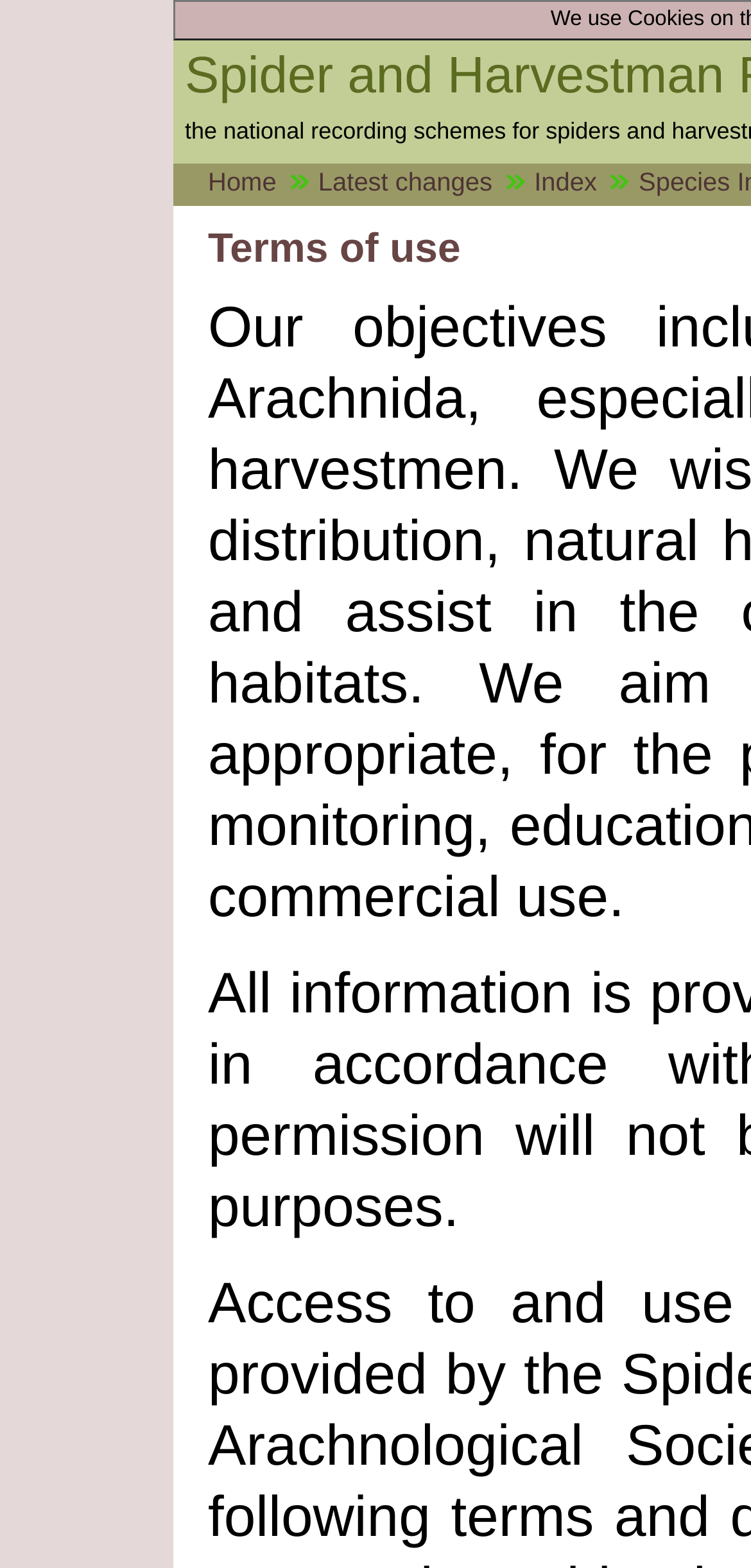Identify and extract the heading text of the webpage.

Terms of use